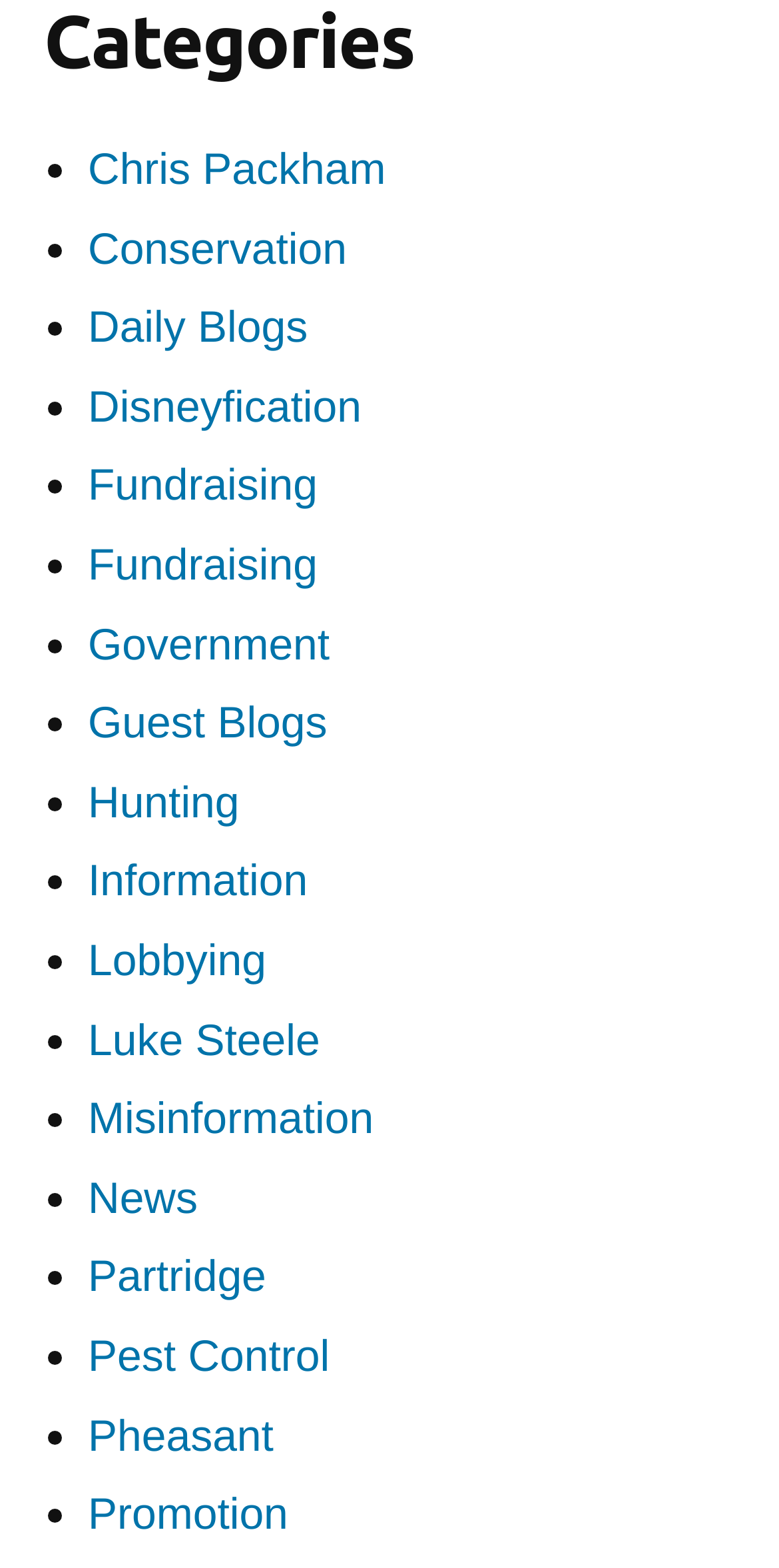Provide the bounding box for the UI element matching this description: "Chris Packham".

[0.113, 0.092, 0.495, 0.124]